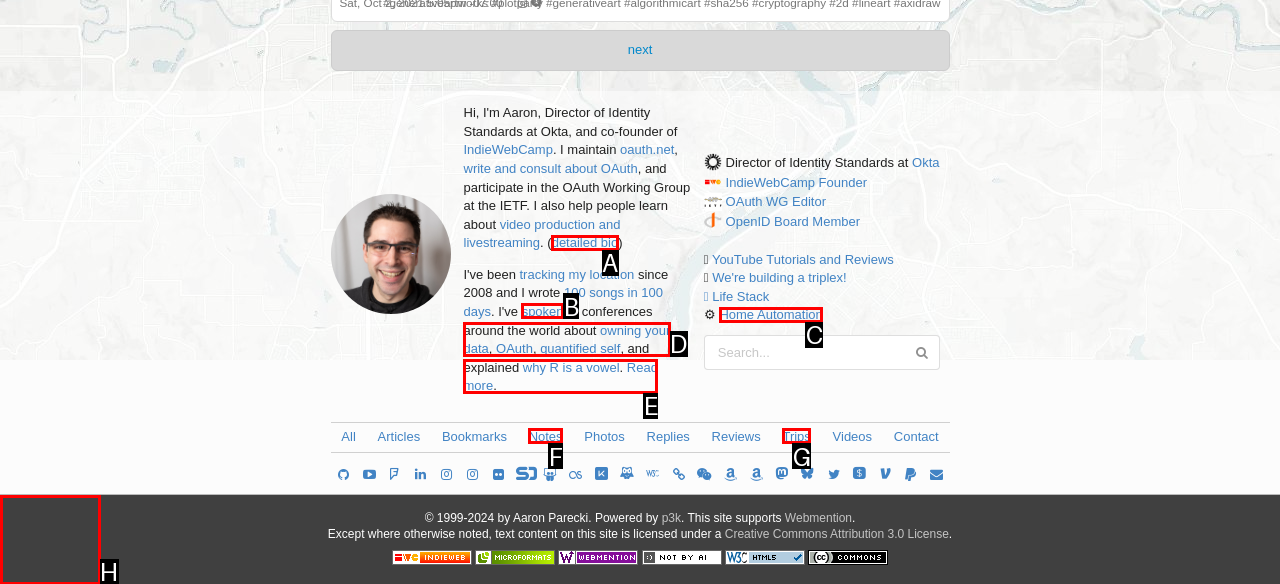From the available options, which lettered element should I click to complete this task: Click on the link to read more about Aaron?

E